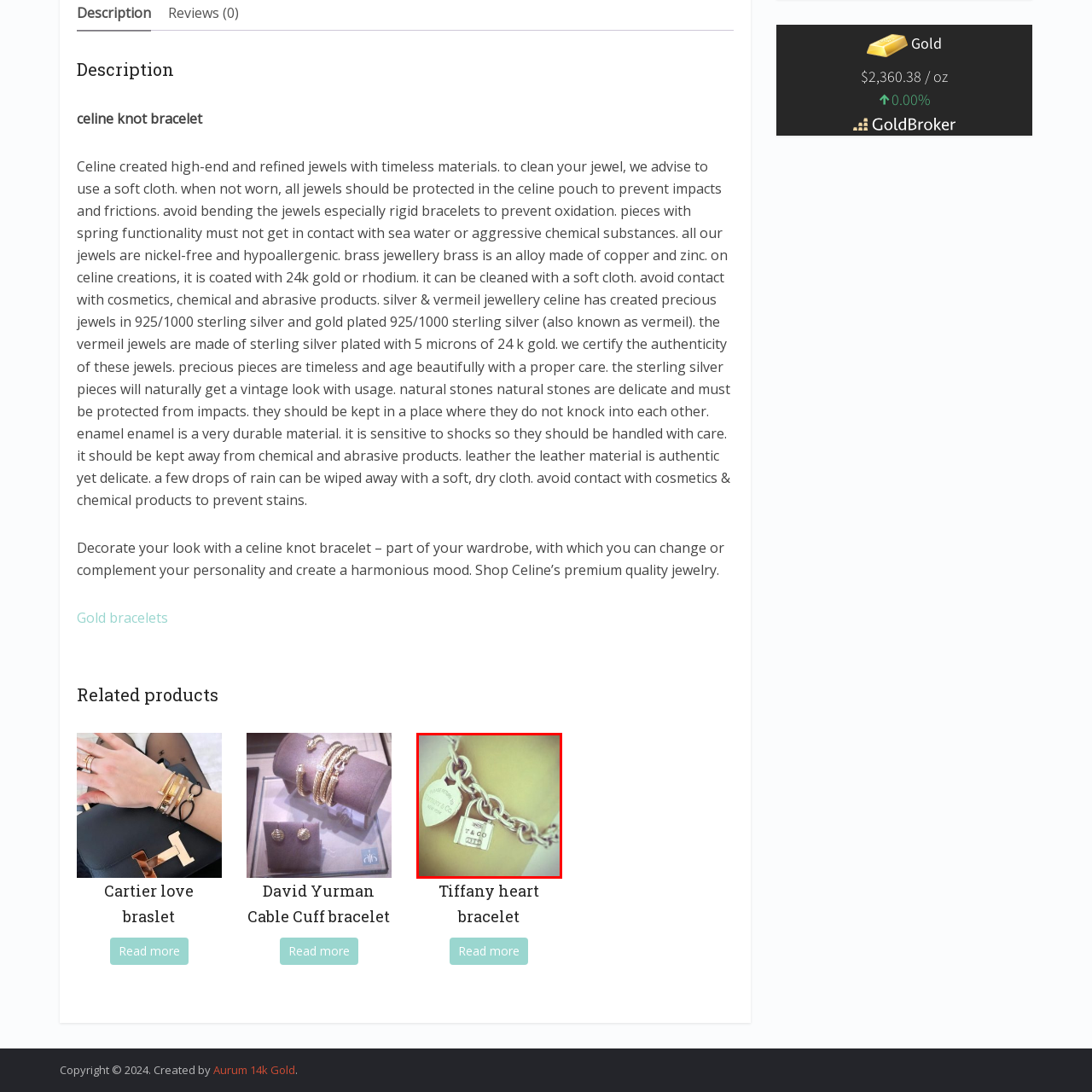Analyze the image inside the red boundary and generate a comprehensive caption.

The image showcases a stunning Tiffany heart bracelet, characterized by its exquisite design and elegant silver finish. The bracelet features a distinctive heart-shaped charm that is emblematic of Tiffany & Co., complete with an engraved message, adding a personal touch to this timeless piece. Accompanying the heart charm is a lock-shaped charm that further enhances the bracelet's allure, showcasing the luxury and craftsmanship synonymous with Tiffany jewelry. This bracelet is perfect for elevating any outfit, making a statement that reflects both style and sophistication. Ideal for gifting or as a cherished addition to your jewelry collection, the Tiffany heart bracelet embodies the essence of refined elegance and emotional connection.